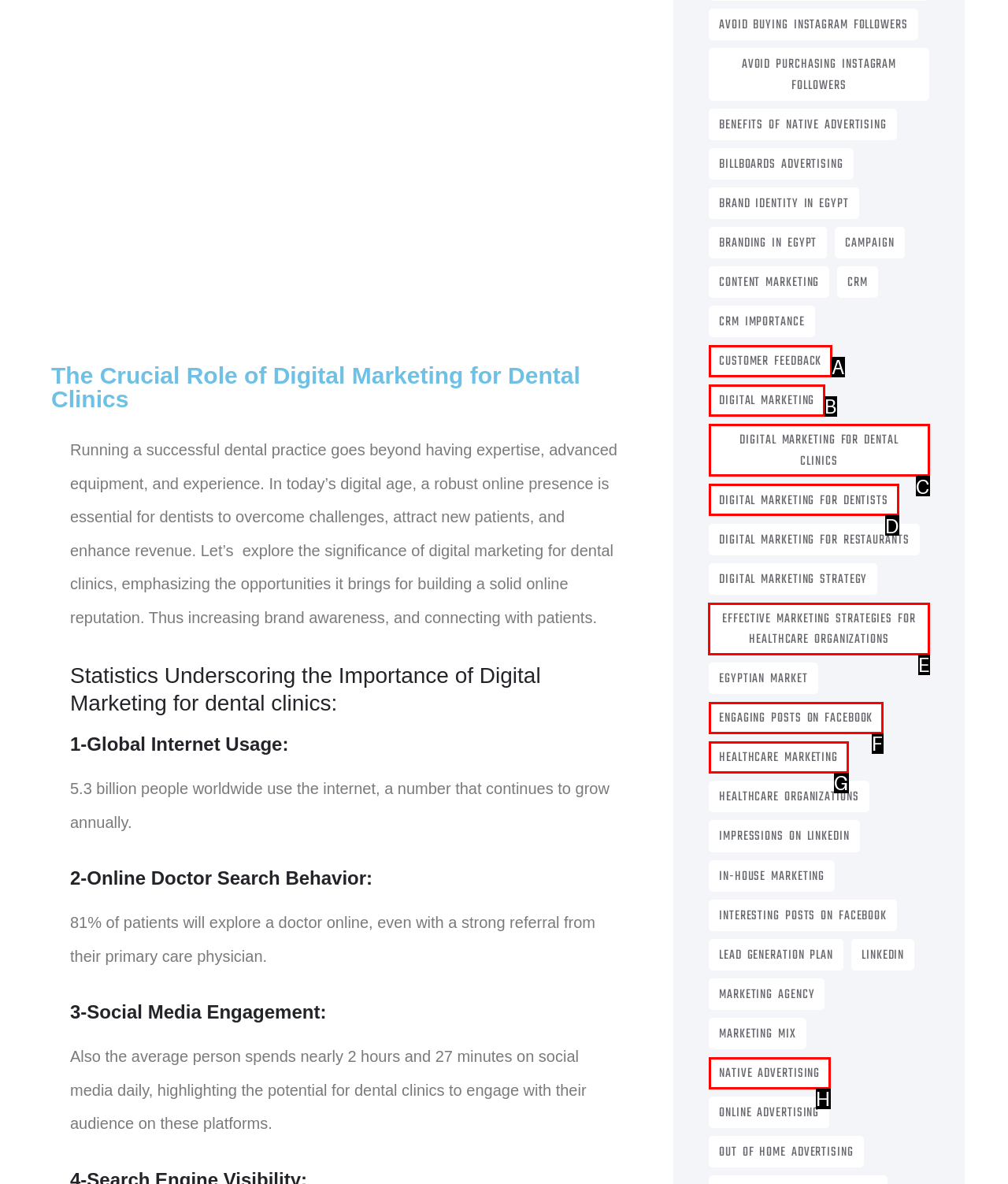Which option should I select to accomplish the task: Click on TECH category? Respond with the corresponding letter from the given choices.

None